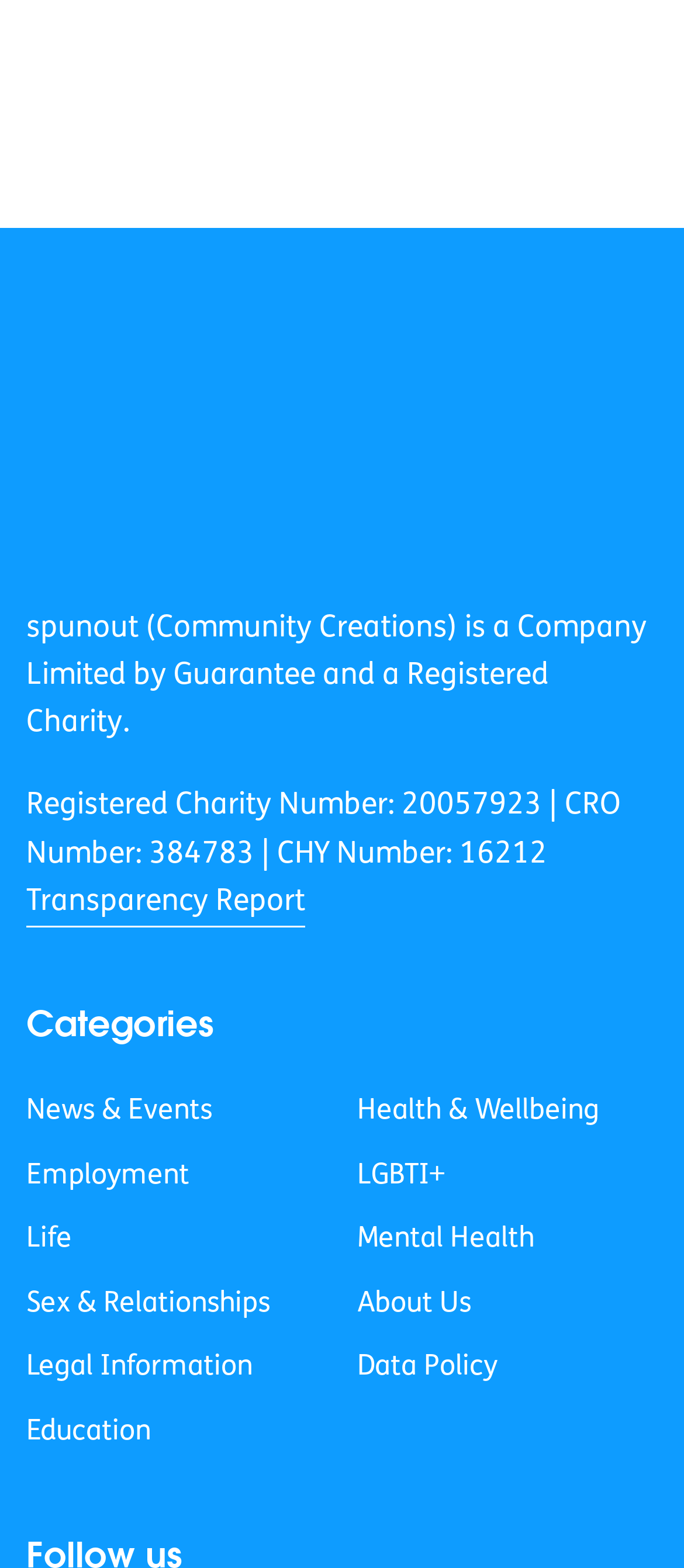Please find the bounding box coordinates for the clickable element needed to perform this instruction: "Read about Sex & Relationships".

[0.038, 0.818, 0.395, 0.848]